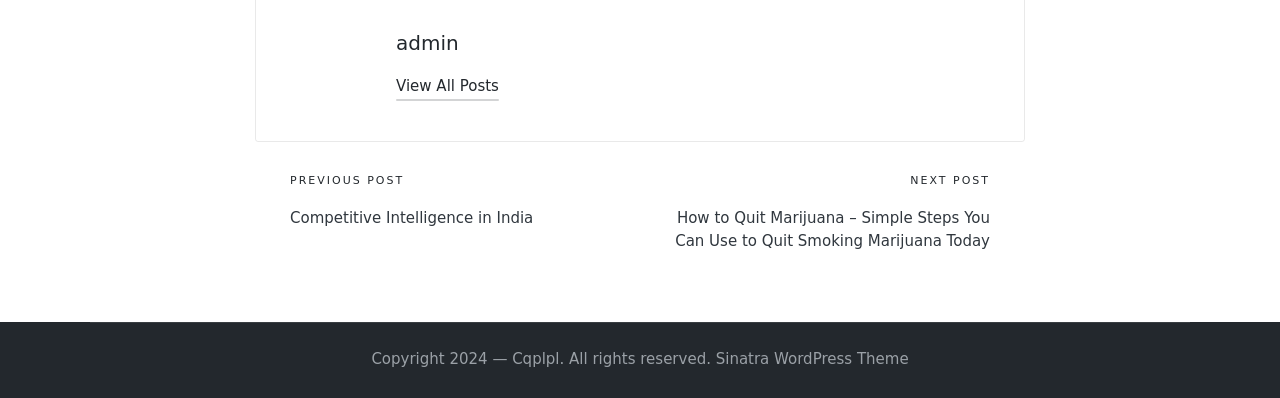Please provide a short answer using a single word or phrase for the question:
What is the title of the next post?

How to Quit Marijuana